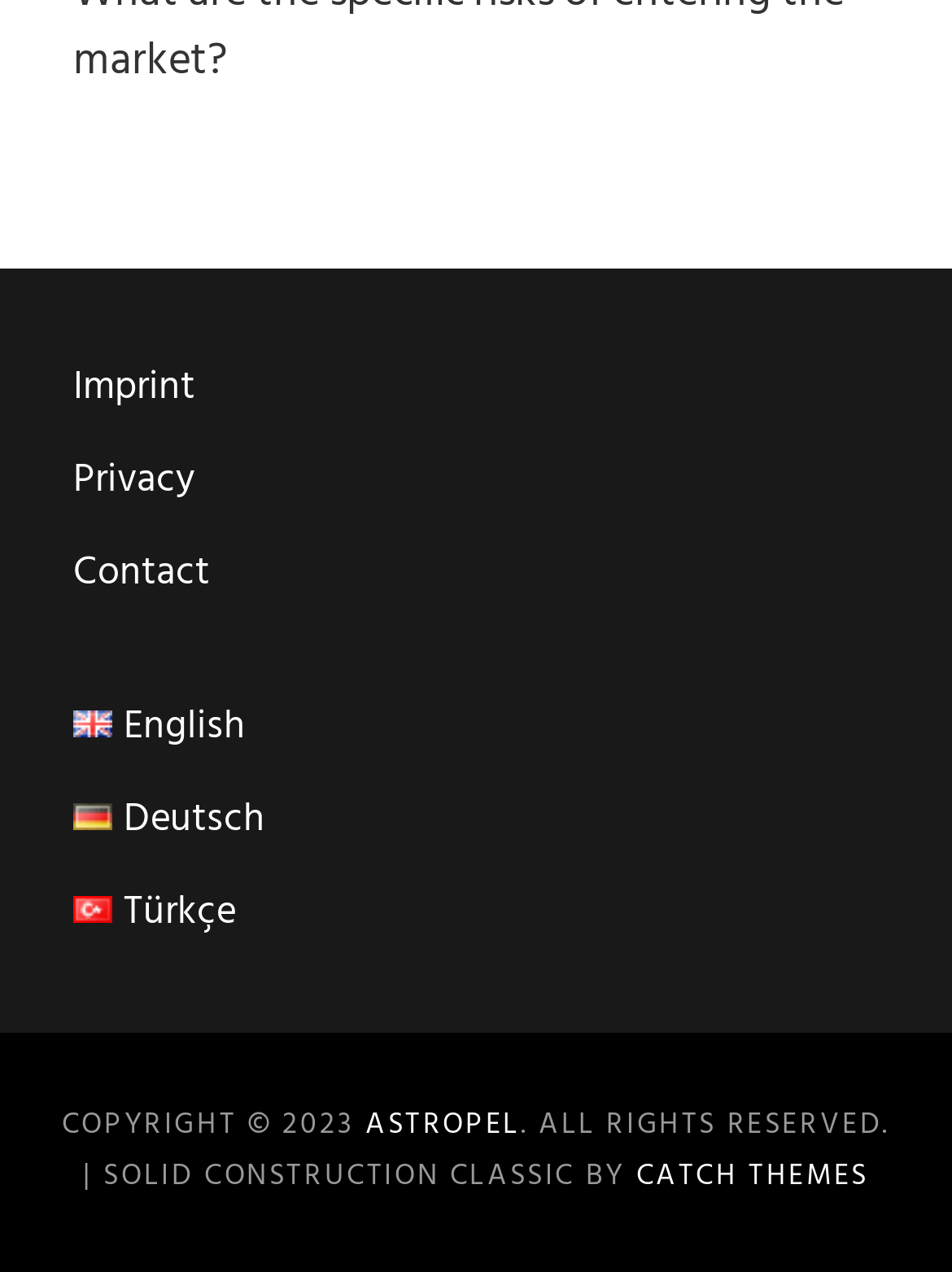Determine the bounding box coordinates of the region to click in order to accomplish the following instruction: "Click on Contact". Provide the coordinates as four float numbers between 0 and 1, specifically [left, top, right, bottom].

[0.077, 0.425, 0.221, 0.475]